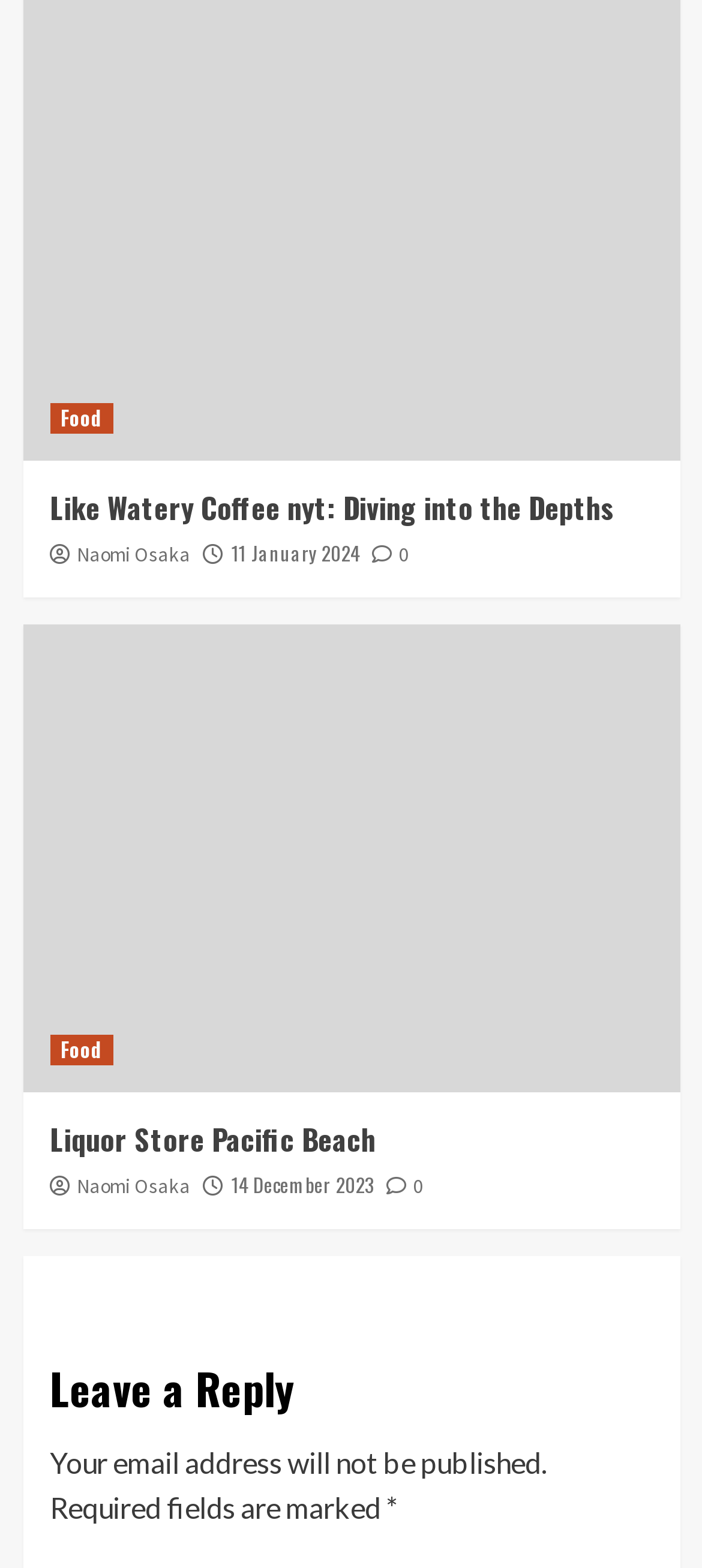Who is the author of the second article?
We need a detailed and exhaustive answer to the question. Please elaborate.

The second article has a heading 'Liquor Store Pacific Beach' and links to 'Naomi Osaka', but it does not explicitly mention the author of the article.